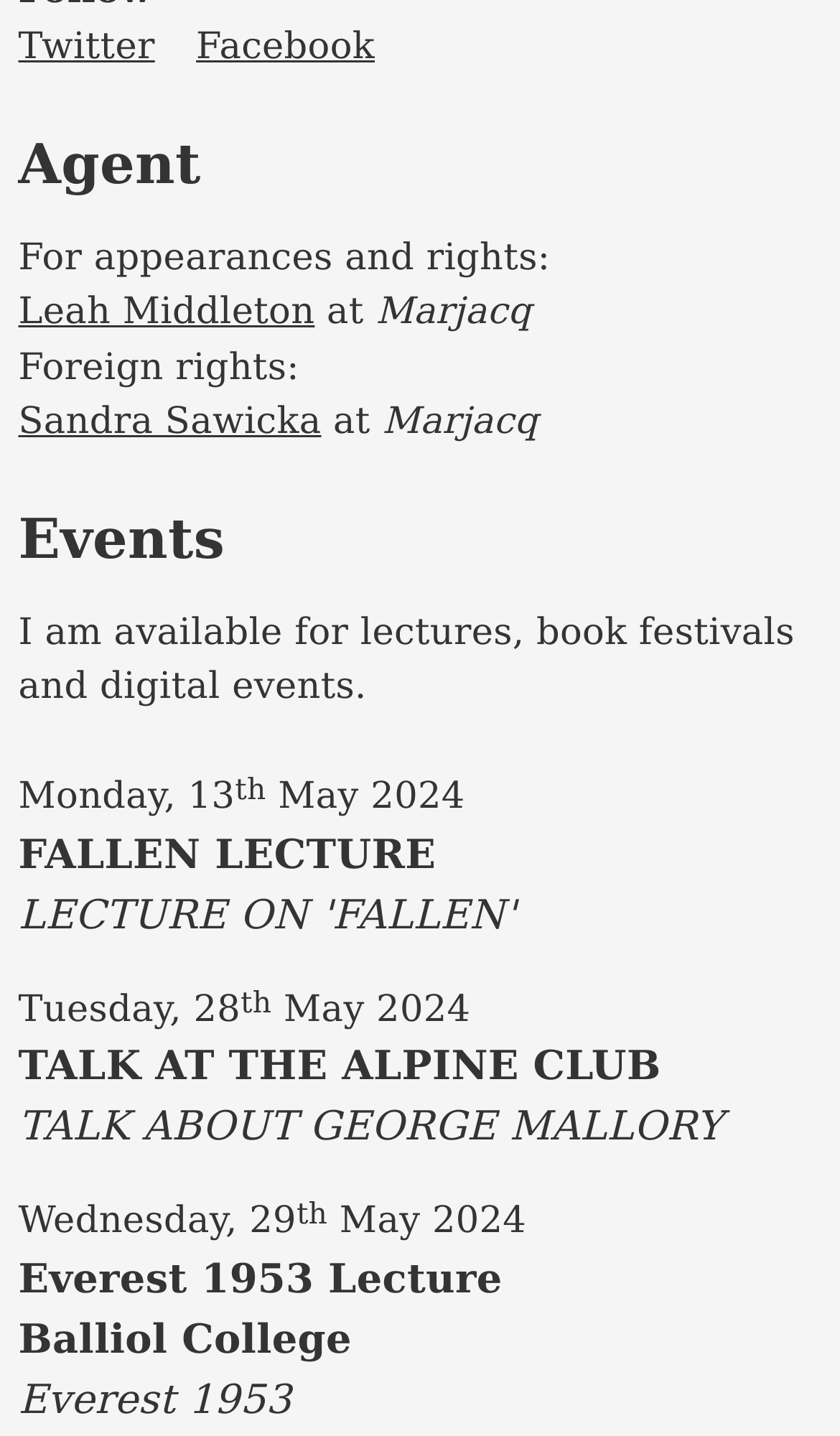Using the description "FALLEN LECTURE LECTURE ON 'FALLEN'", locate and provide the bounding box of the UI element.

[0.022, 0.576, 0.978, 0.66]